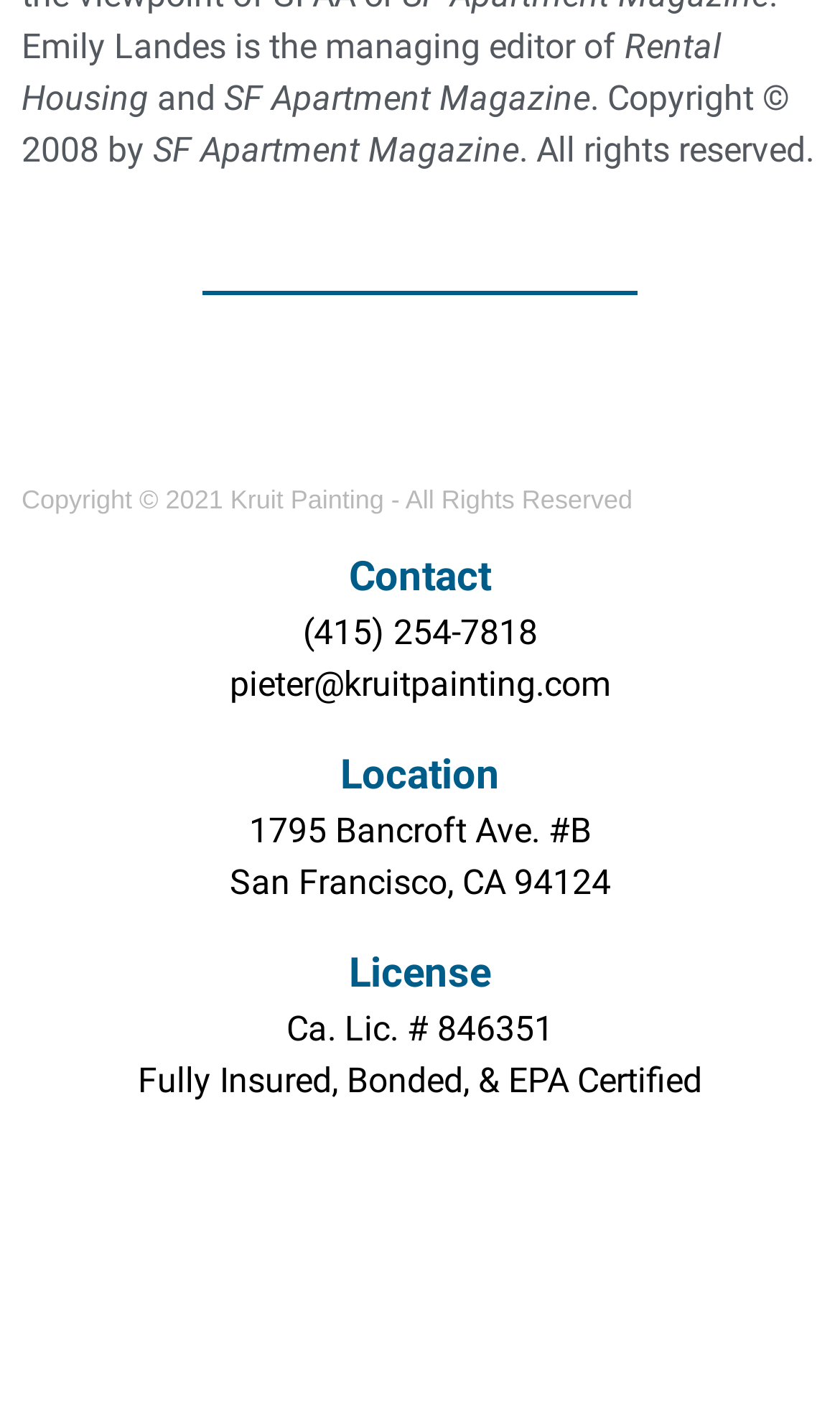Provide the bounding box coordinates of the HTML element this sentence describes: "(415) 254-7818". The bounding box coordinates consist of four float numbers between 0 and 1, i.e., [left, top, right, bottom].

[0.026, 0.431, 0.974, 0.467]